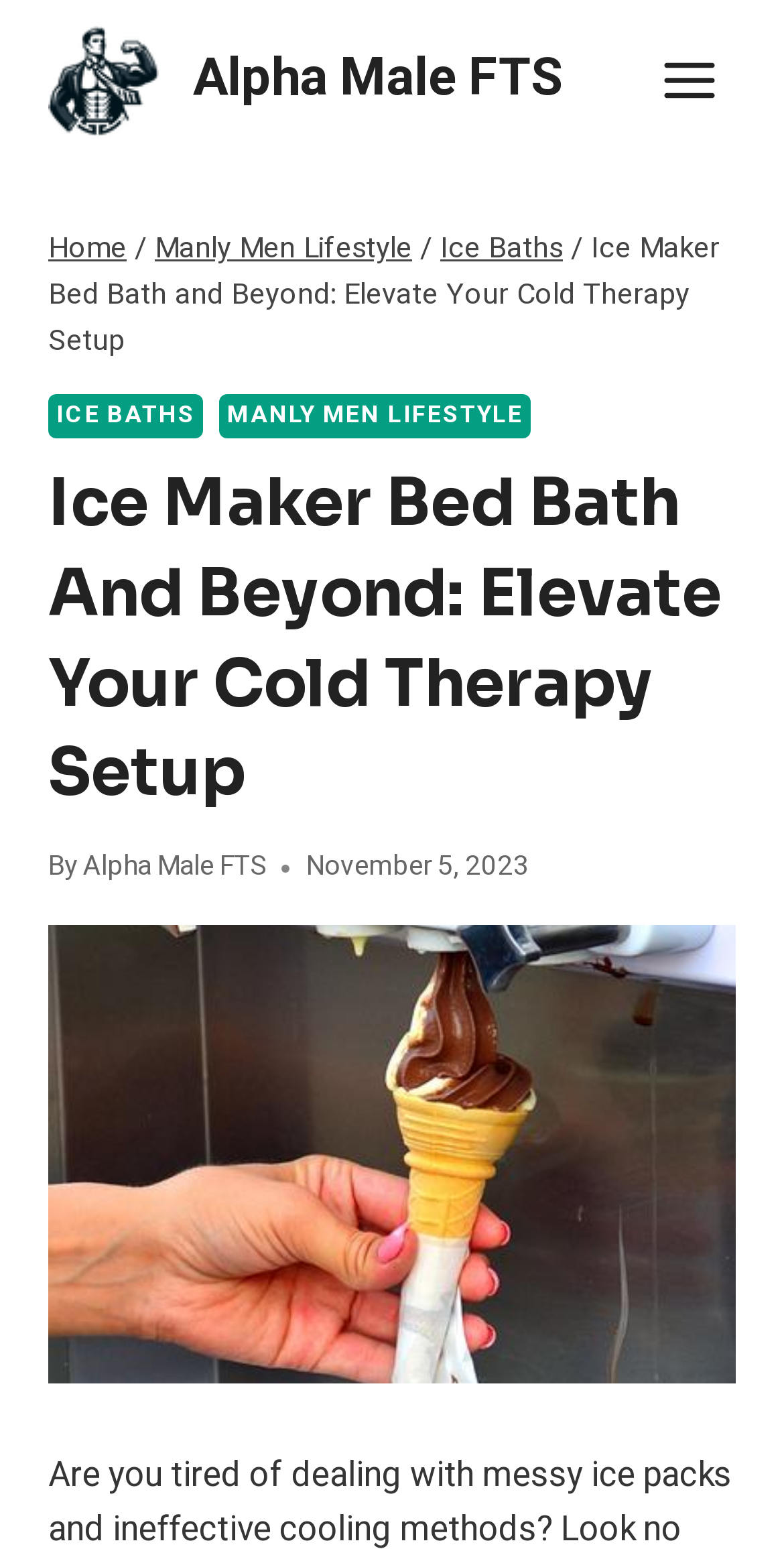Determine the bounding box coordinates of the clickable region to execute the instruction: "Check the author of the article". The coordinates should be four float numbers between 0 and 1, denoted as [left, top, right, bottom].

[0.106, 0.546, 0.339, 0.572]